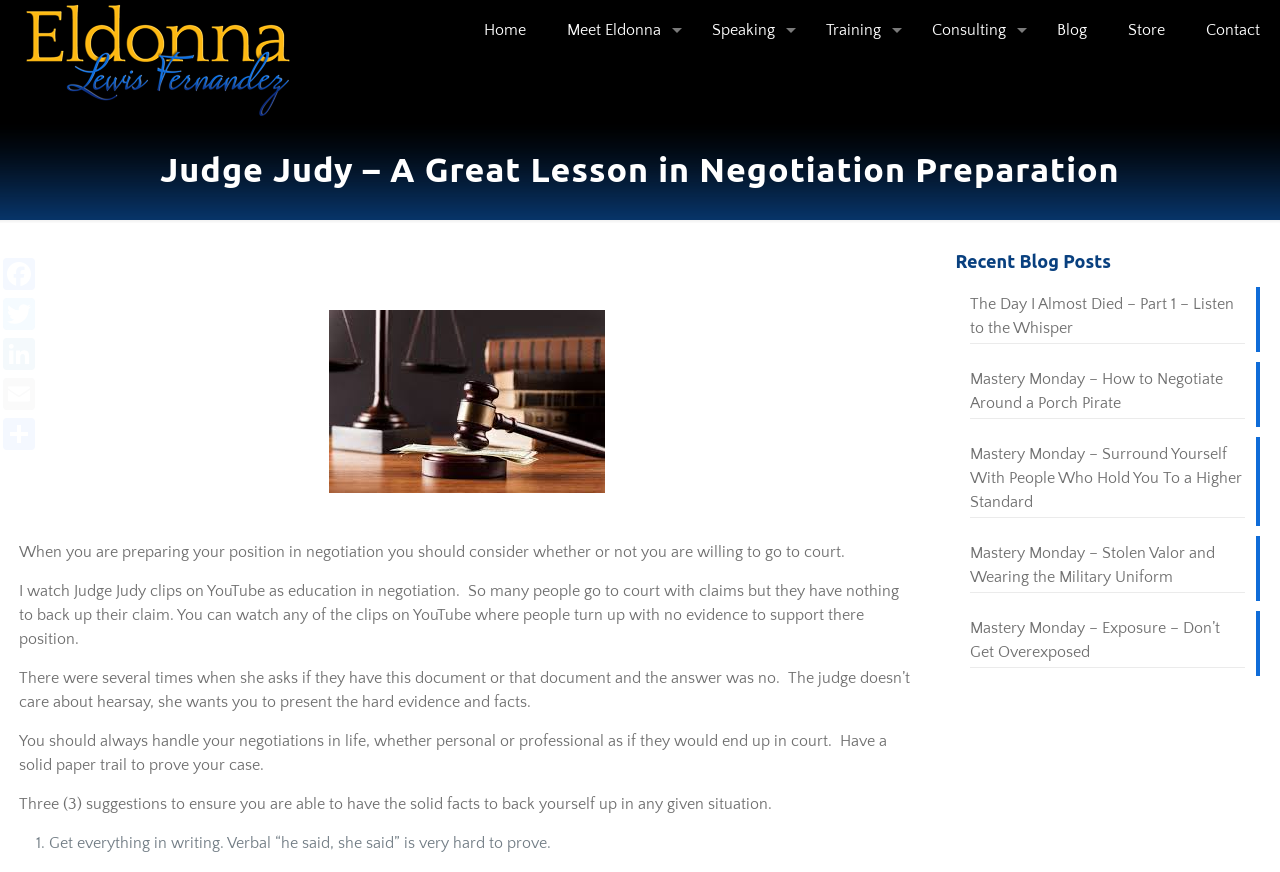How many recent blog posts are listed?
Look at the webpage screenshot and answer the question with a detailed explanation.

There are five recent blog posts listed on the webpage, which are 'The Day I Almost Died – Part 1 – Listen to the Whisper', 'Mastery Monday – How to Negotiate Around a Porch Pirate', 'Mastery Monday – Surround Yourself With People Who Hold You To a Higher Standard', 'Mastery Monday – Stolen Valor and Wearing the Military Uniform', and 'Mastery Monday – Exposure – Don’t Get Overexposed'.